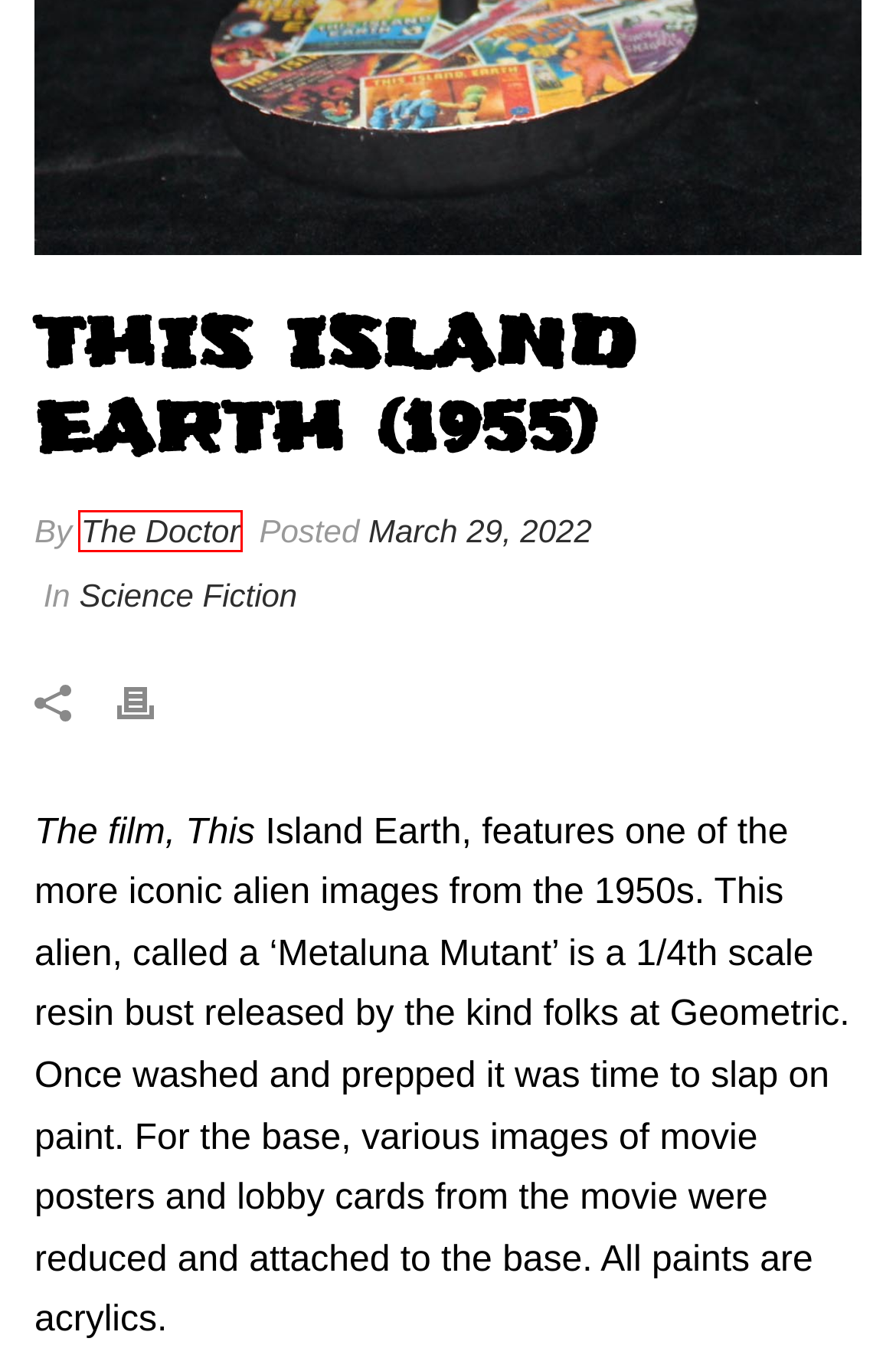Examine the screenshot of a webpage with a red rectangle bounding box. Select the most accurate webpage description that matches the new webpage after clicking the element within the bounding box. Here are the candidates:
A. The Doctor’s Model Gallery – The Doctor's Model Mansion
B. Abbott & Costello Meet Frankenstein’s Crate – The Doctor's Model Mansion
C. March 2022 – The Doctor's Model Mansion
D. Science Fiction – The Doctor's Model Mansion
E. Aurora Kong Diorama – The Doctor's Model Mansion
F. The Doctor's Model Mansion
G. Han Solo in Carbonite – The Doctor's Model Mansion
H. The Doctor – The Doctor's Model Mansion

H